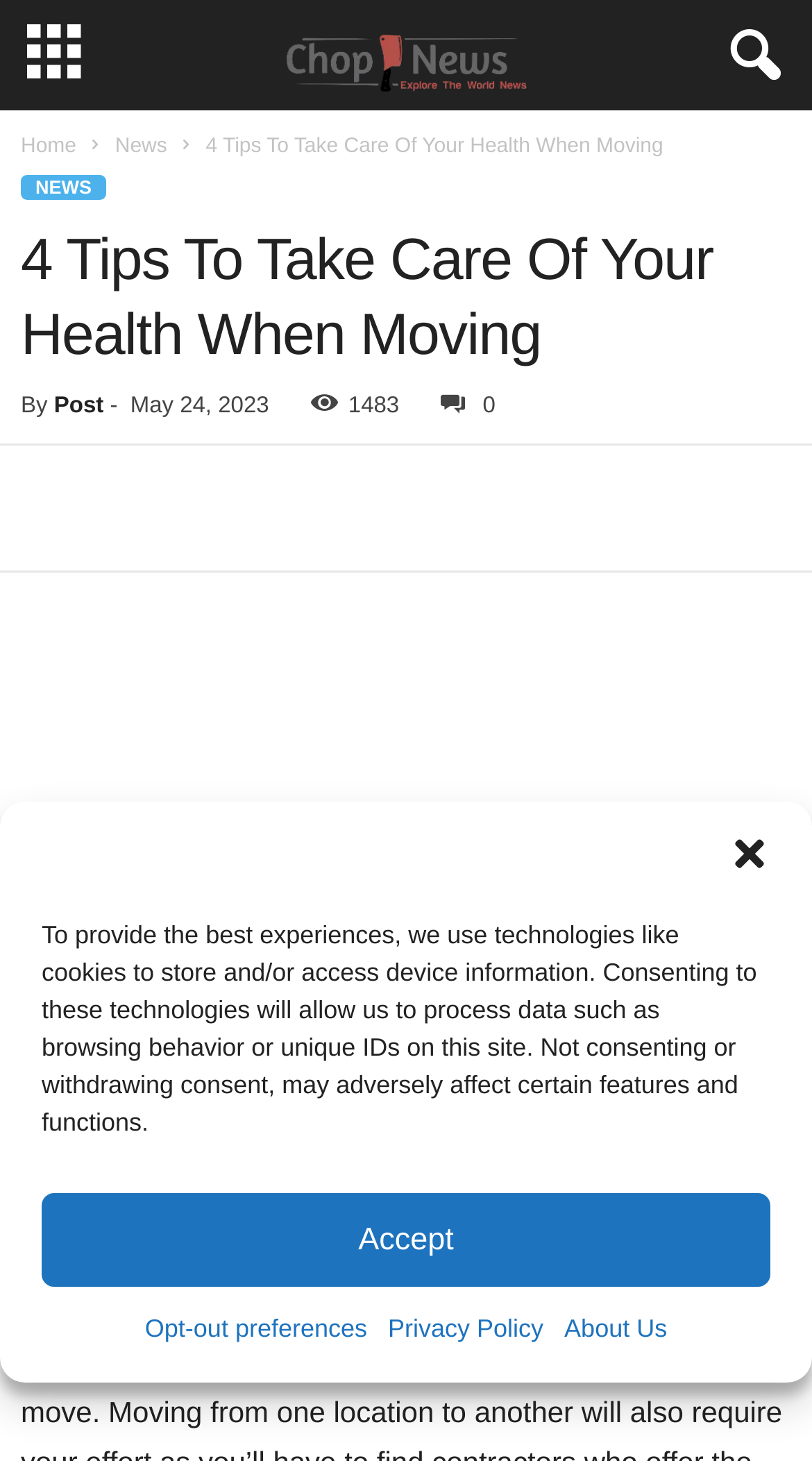Based on the image, provide a detailed and complete answer to the question: 
What is the author of the article?

I looked at the author information in the webpage and found that the author is 'Post'.